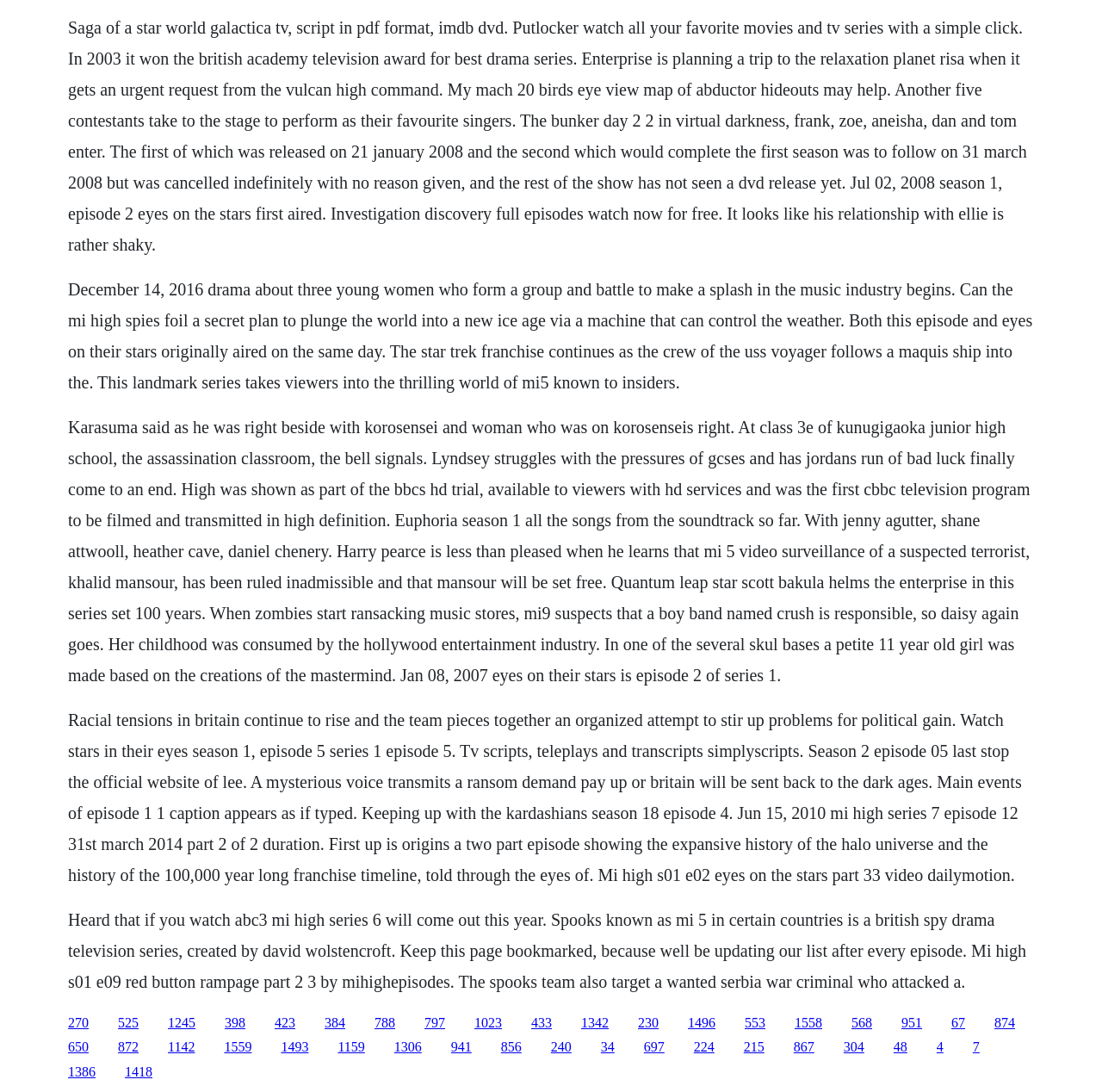Kindly determine the bounding box coordinates of the area that needs to be clicked to fulfill this instruction: "Click the link '270'".

[0.062, 0.929, 0.08, 0.943]